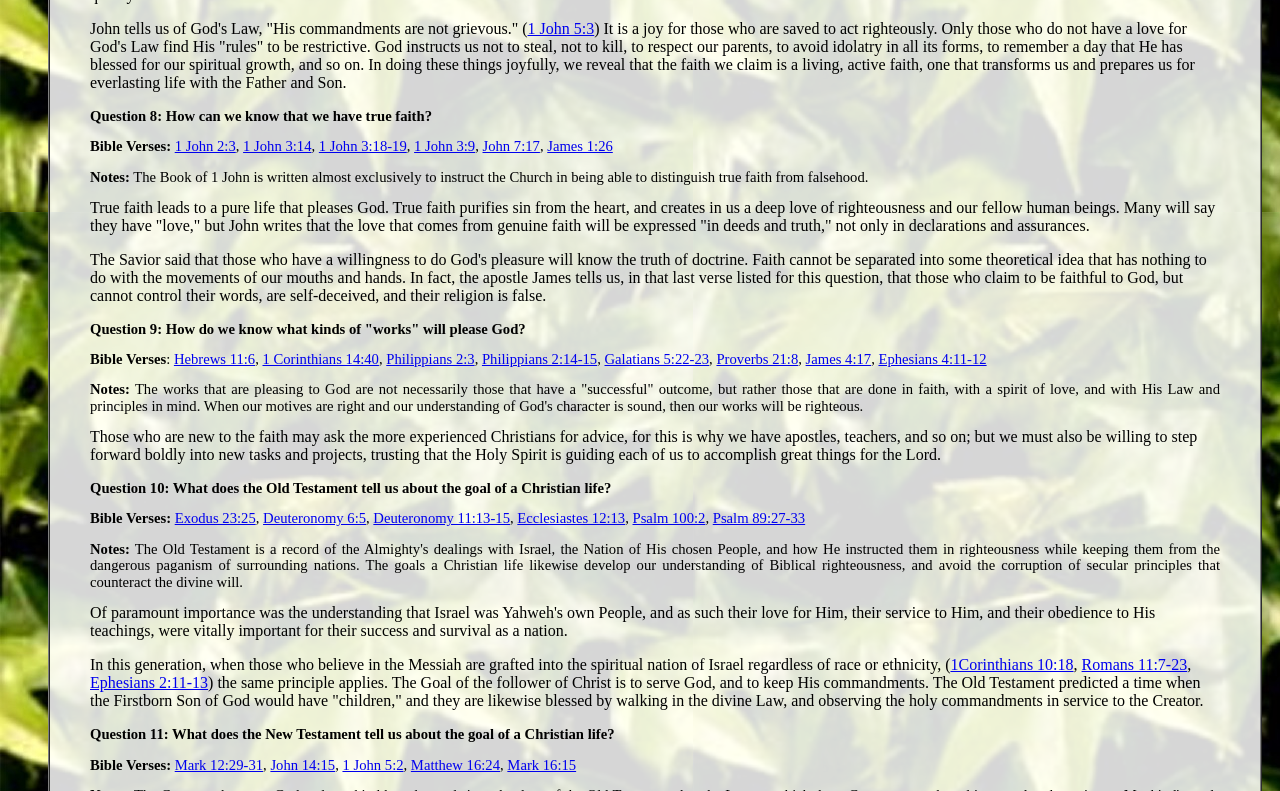Identify the bounding box for the UI element that is described as follows: "1 John 3:9".

[0.324, 0.175, 0.371, 0.195]